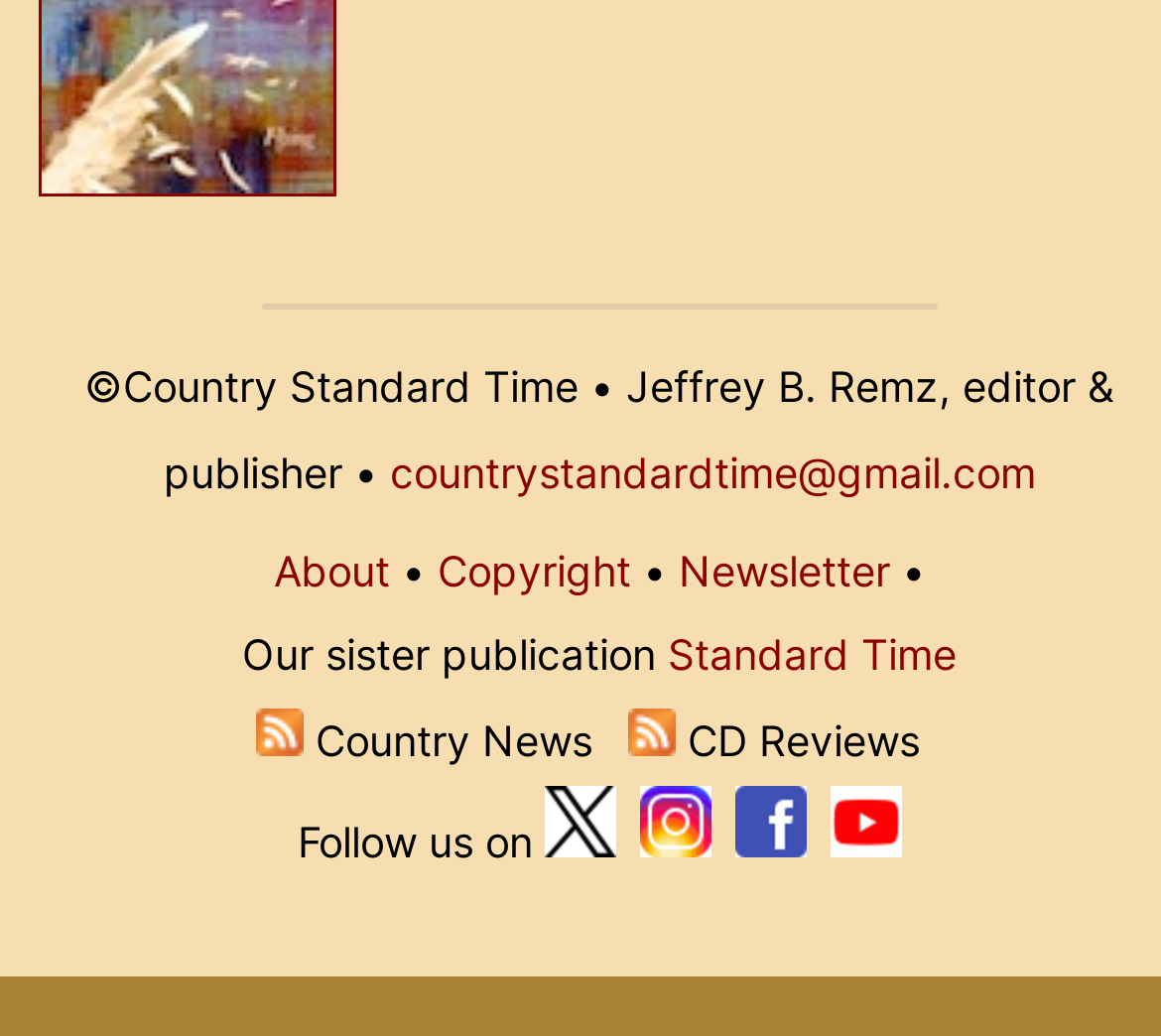Locate the bounding box coordinates of the segment that needs to be clicked to meet this instruction: "Check Copyright".

[0.377, 0.525, 0.543, 0.574]